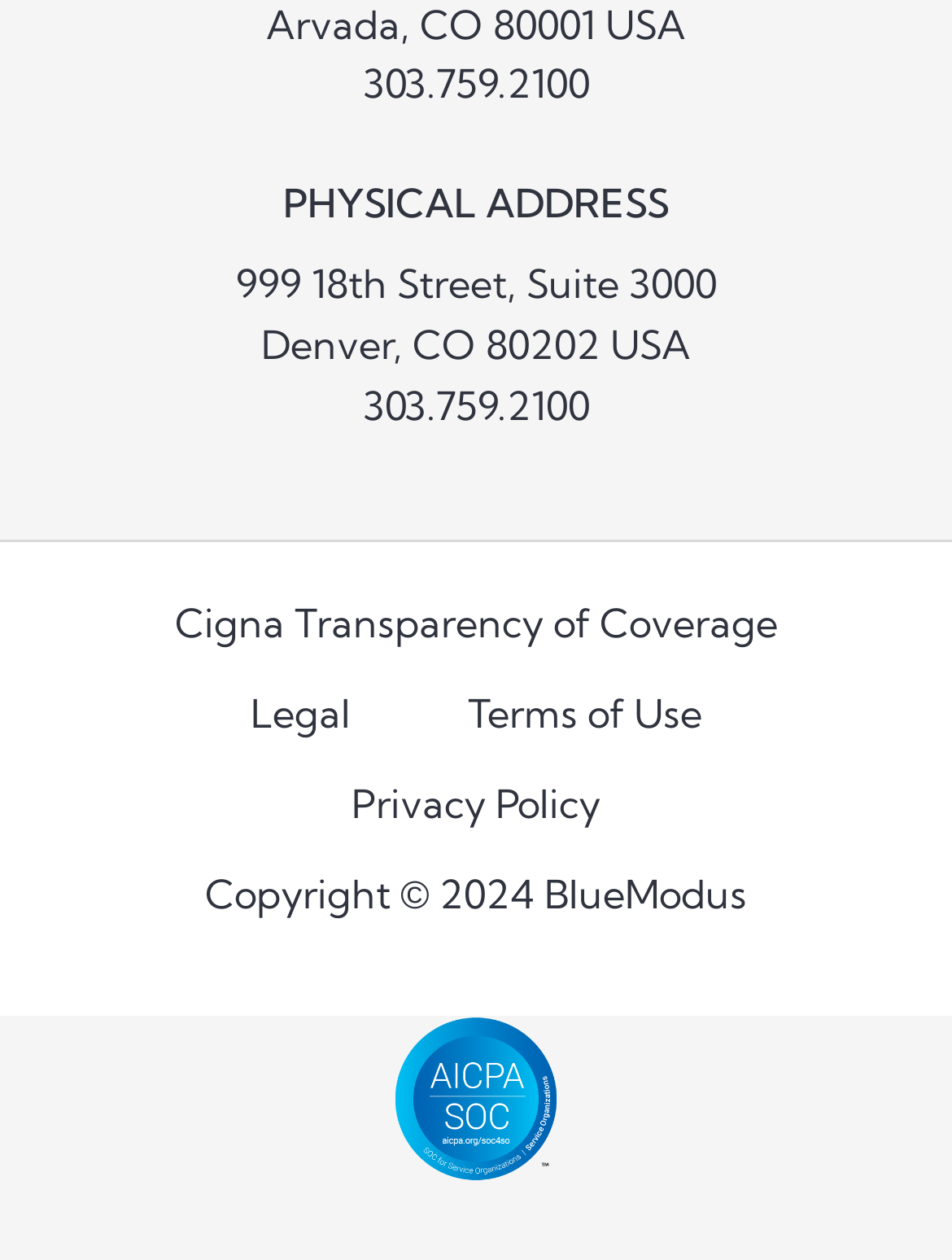What is the phone number on the webpage?
Please respond to the question with as much detail as possible.

I found the phone number by looking at the link elements with OCR text '303.759.2100' at coordinates [0.381, 0.047, 0.619, 0.086] and [0.381, 0.302, 0.619, 0.34].